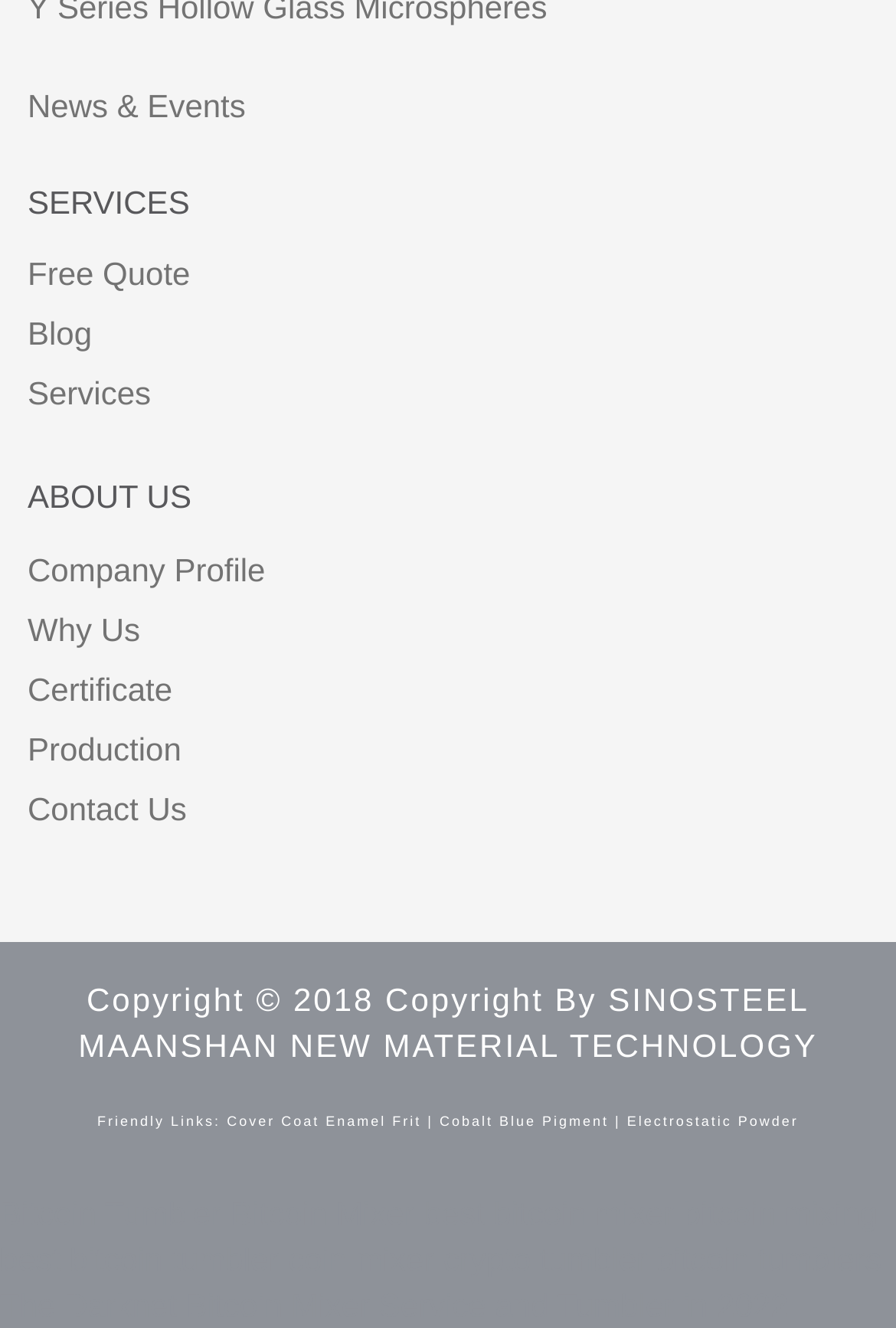Please identify the bounding box coordinates of where to click in order to follow the instruction: "Contact Us".

[0.031, 0.594, 0.208, 0.622]